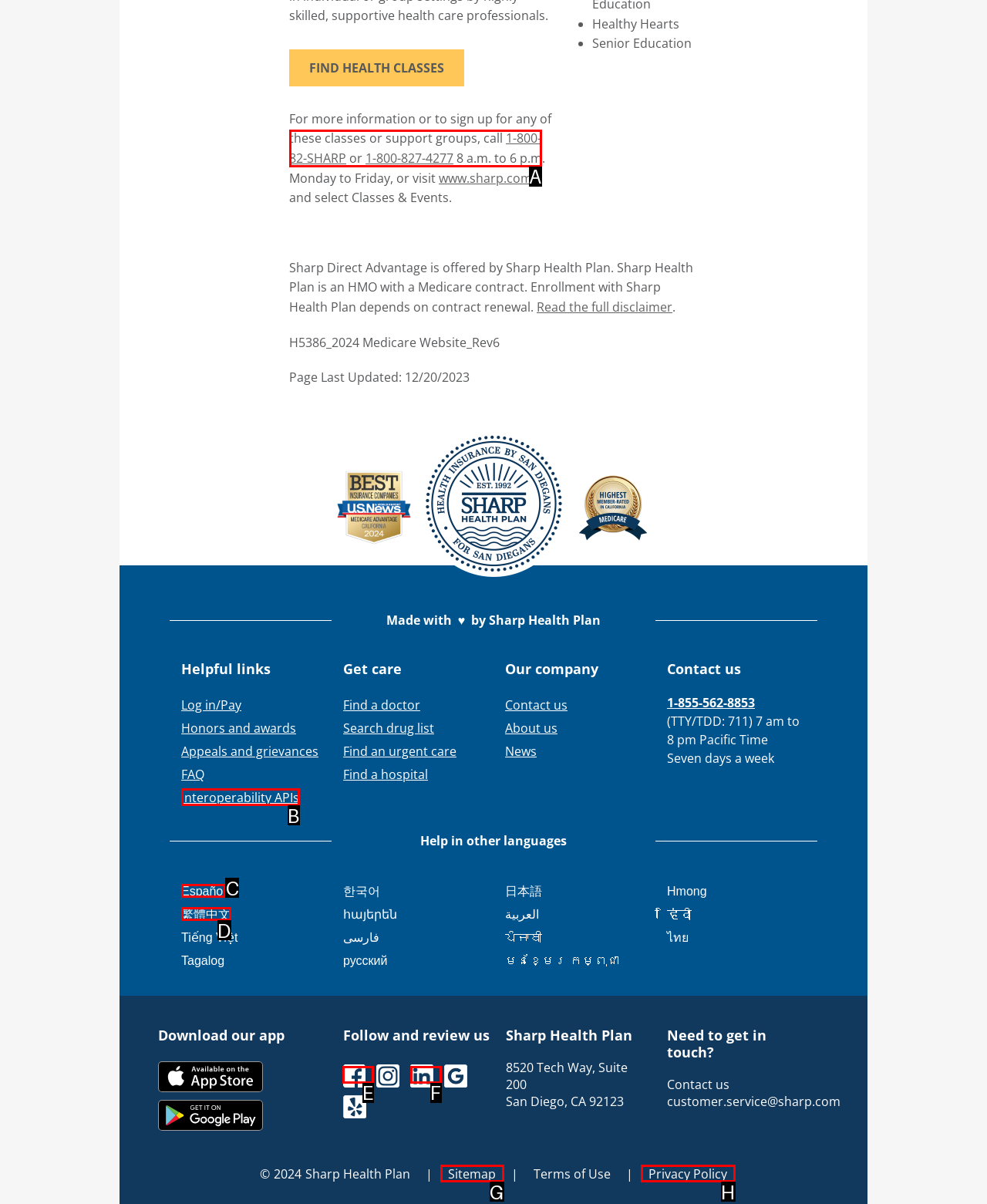From the provided choices, determine which option matches the description: 1-800-82-SHARP. Respond with the letter of the correct choice directly.

A